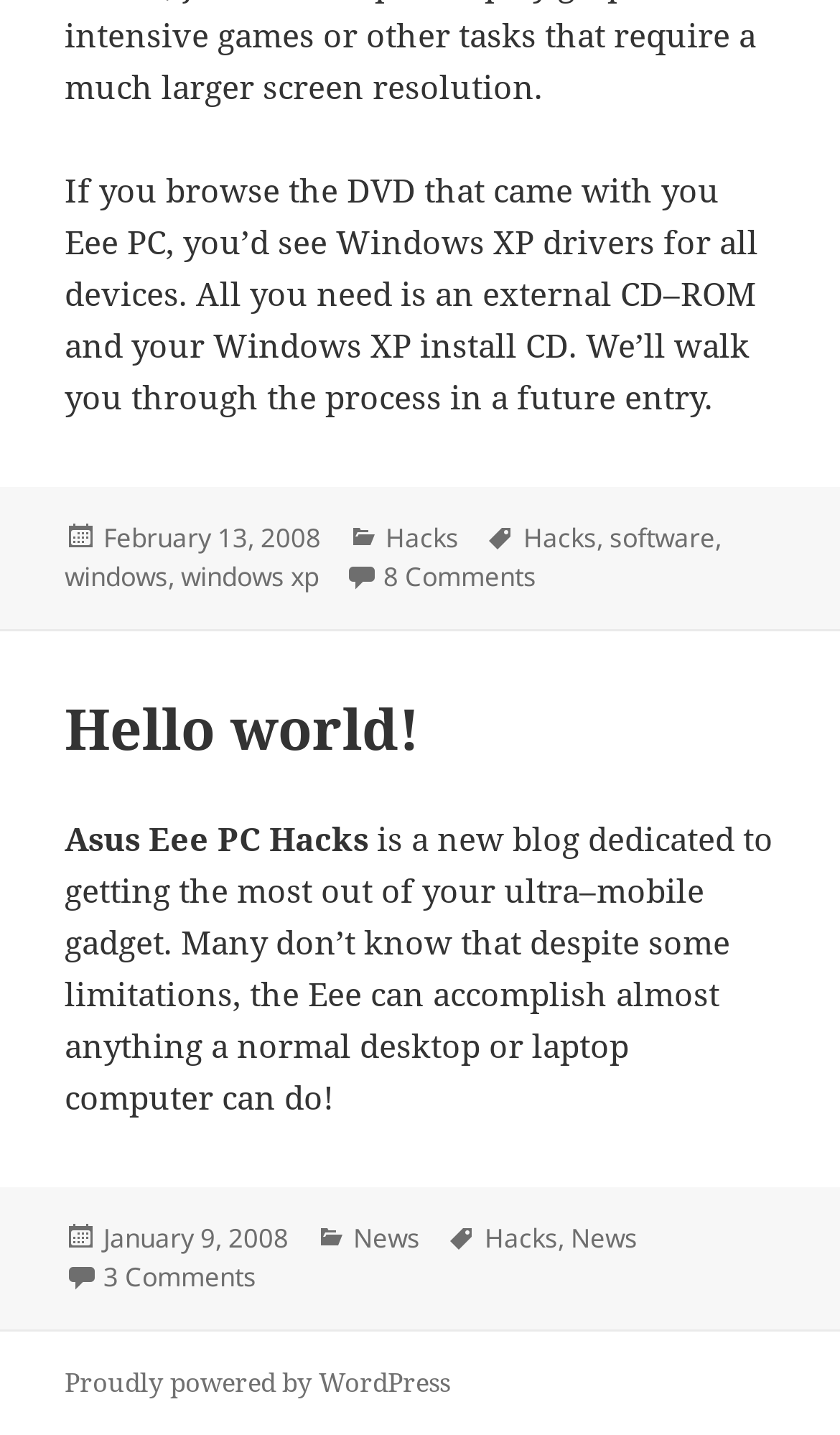What is the date of the 'Hack your OS' post?
Identify the answer in the screenshot and reply with a single word or phrase.

February 13, 2008